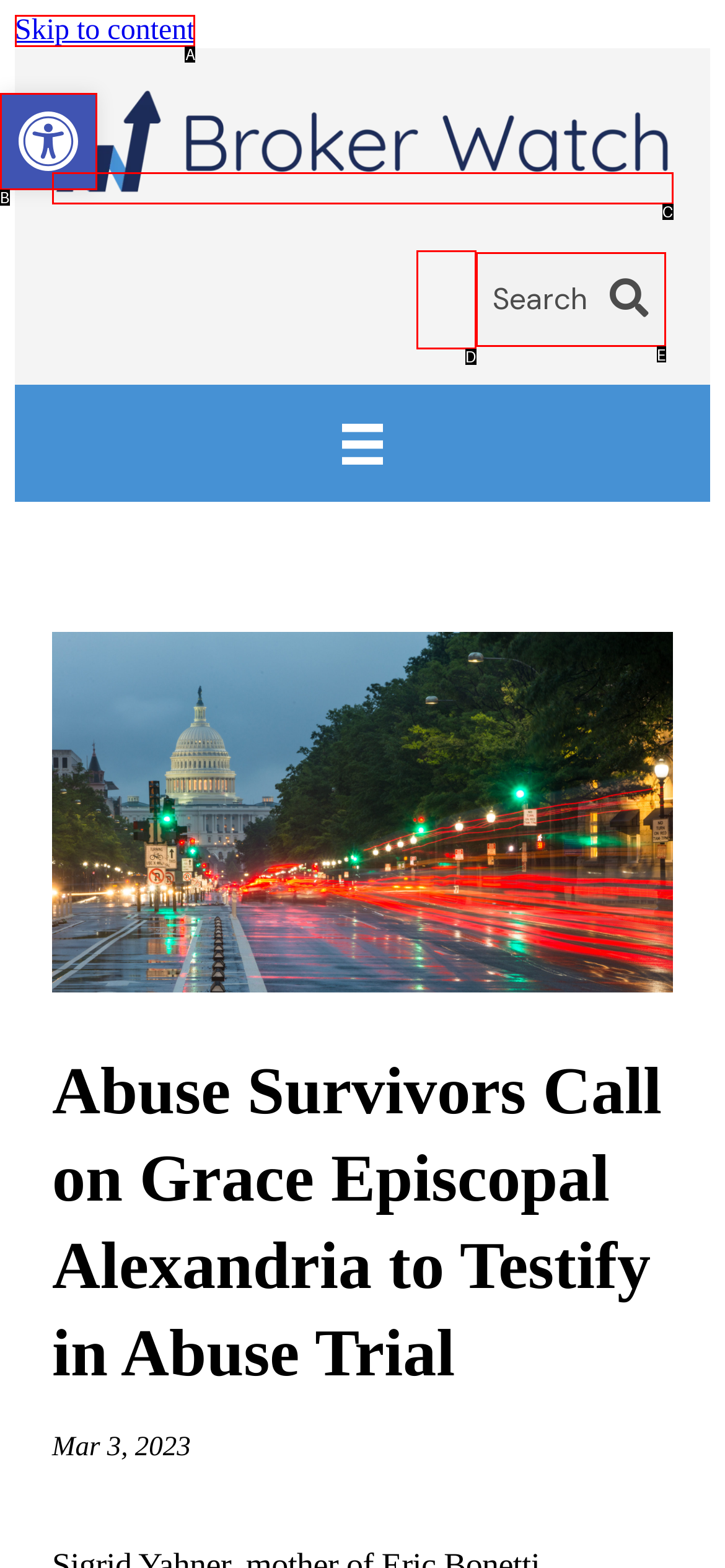Select the option that aligns with the description: Skip to content
Respond with the letter of the correct choice from the given options.

A